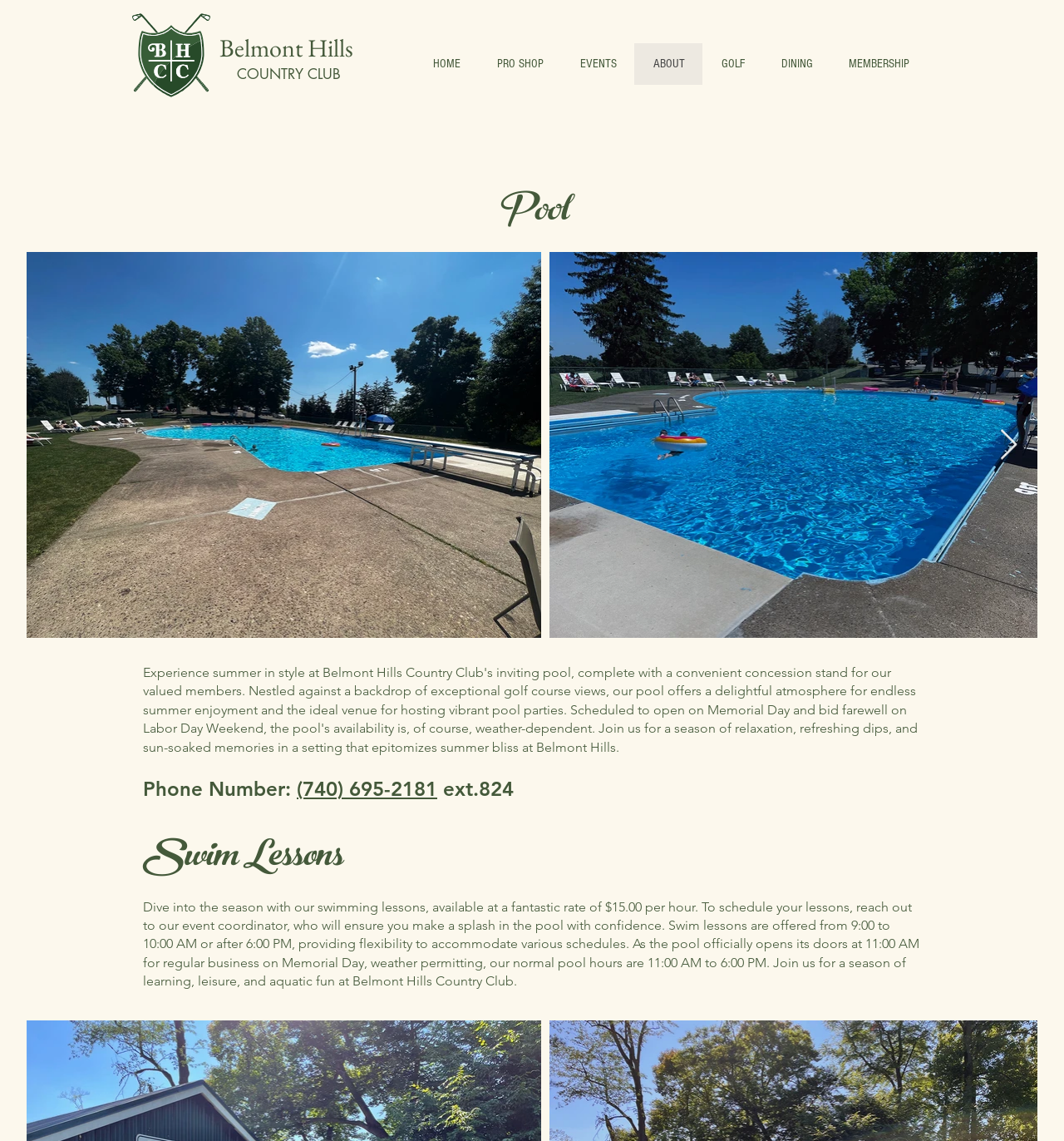Please locate the bounding box coordinates for the element that should be clicked to achieve the following instruction: "View the 'Pool1.jpg' image". Ensure the coordinates are given as four float numbers between 0 and 1, i.e., [left, top, right, bottom].

[0.025, 0.221, 0.509, 0.559]